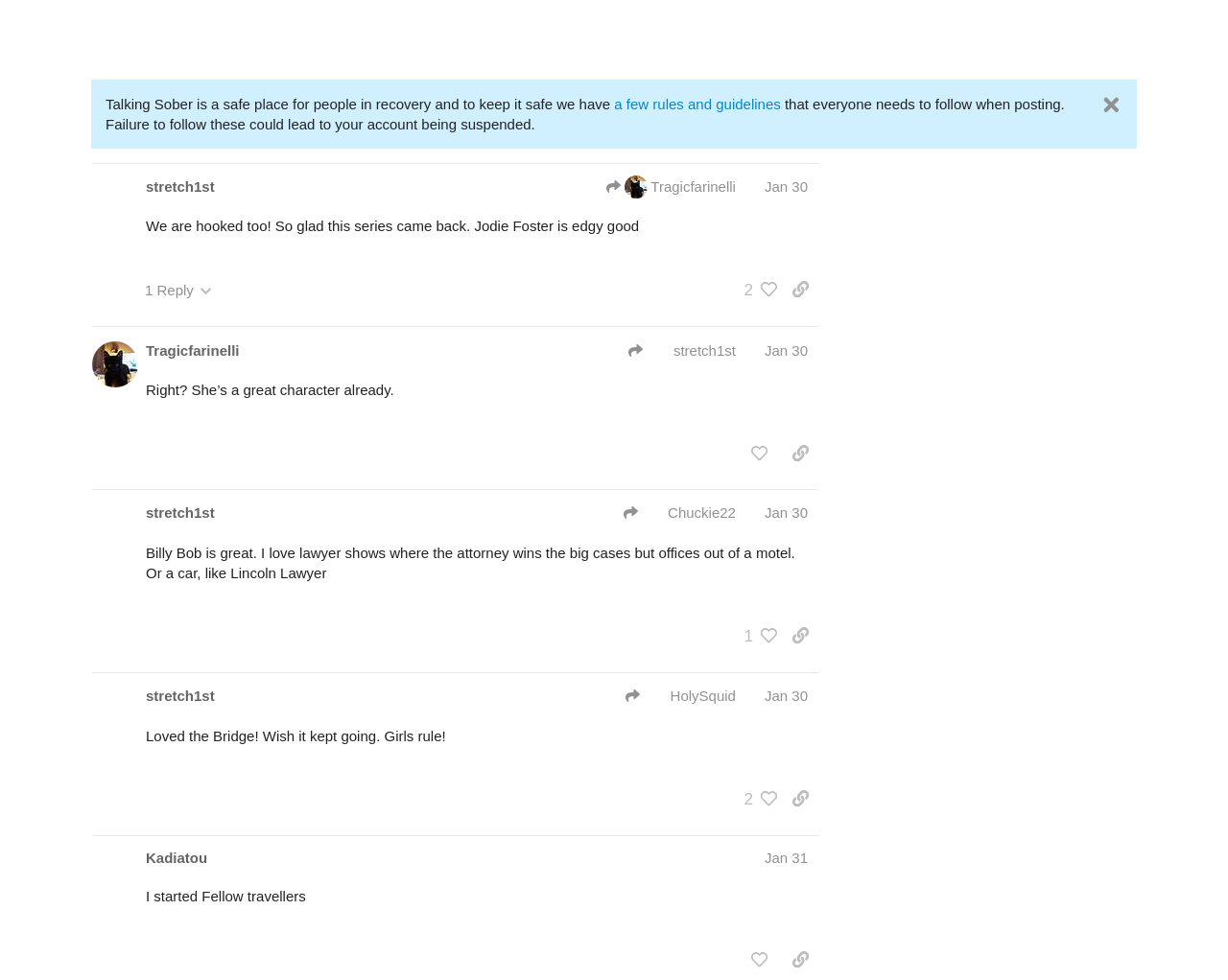Determine the bounding box coordinates of the clickable region to carry out the instruction: "View the post by TrustyBird".

[0.11, 0.072, 0.666, 0.099]